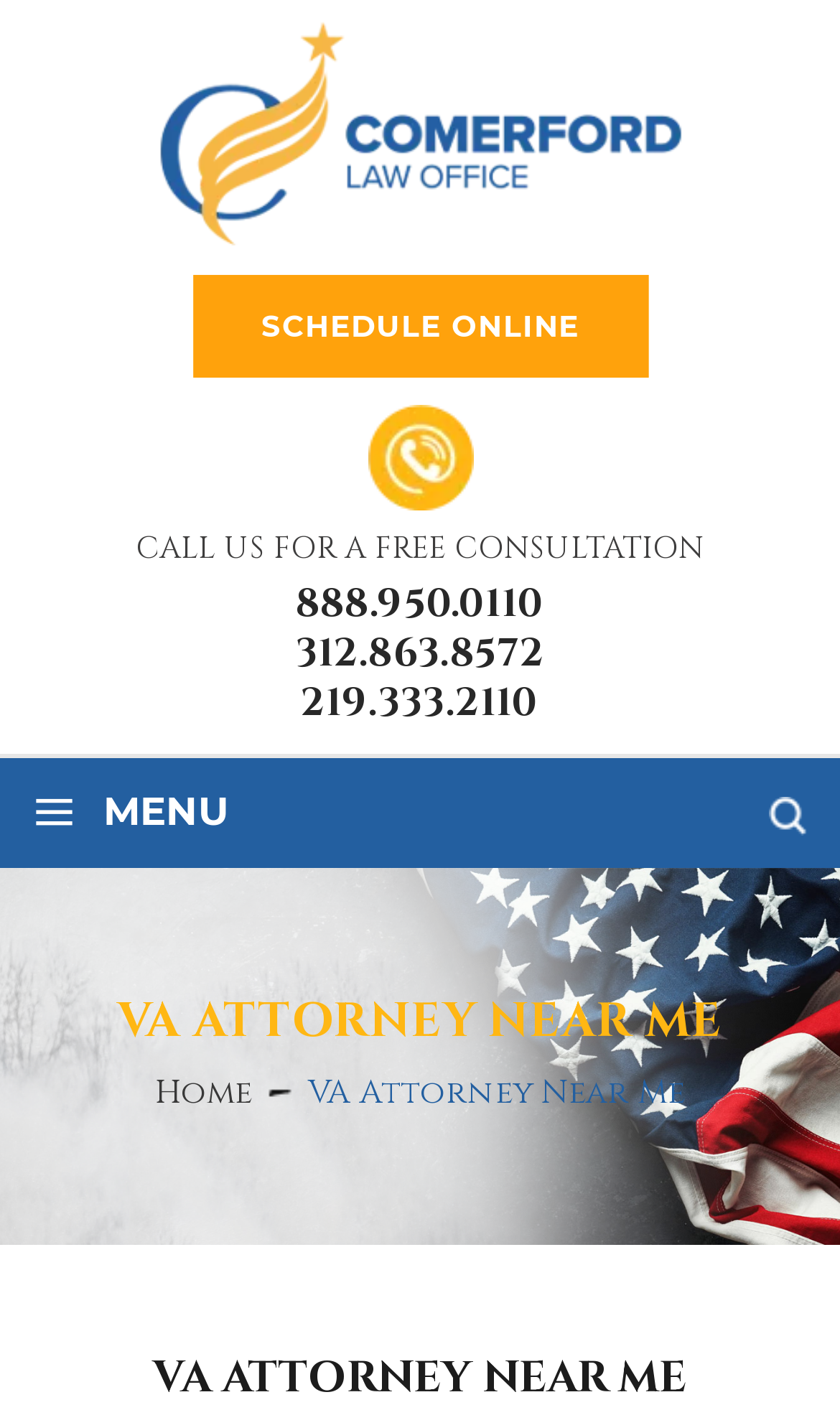Find and specify the bounding box coordinates that correspond to the clickable region for the instruction: "Click the link to schedule online".

[0.229, 0.195, 0.771, 0.268]